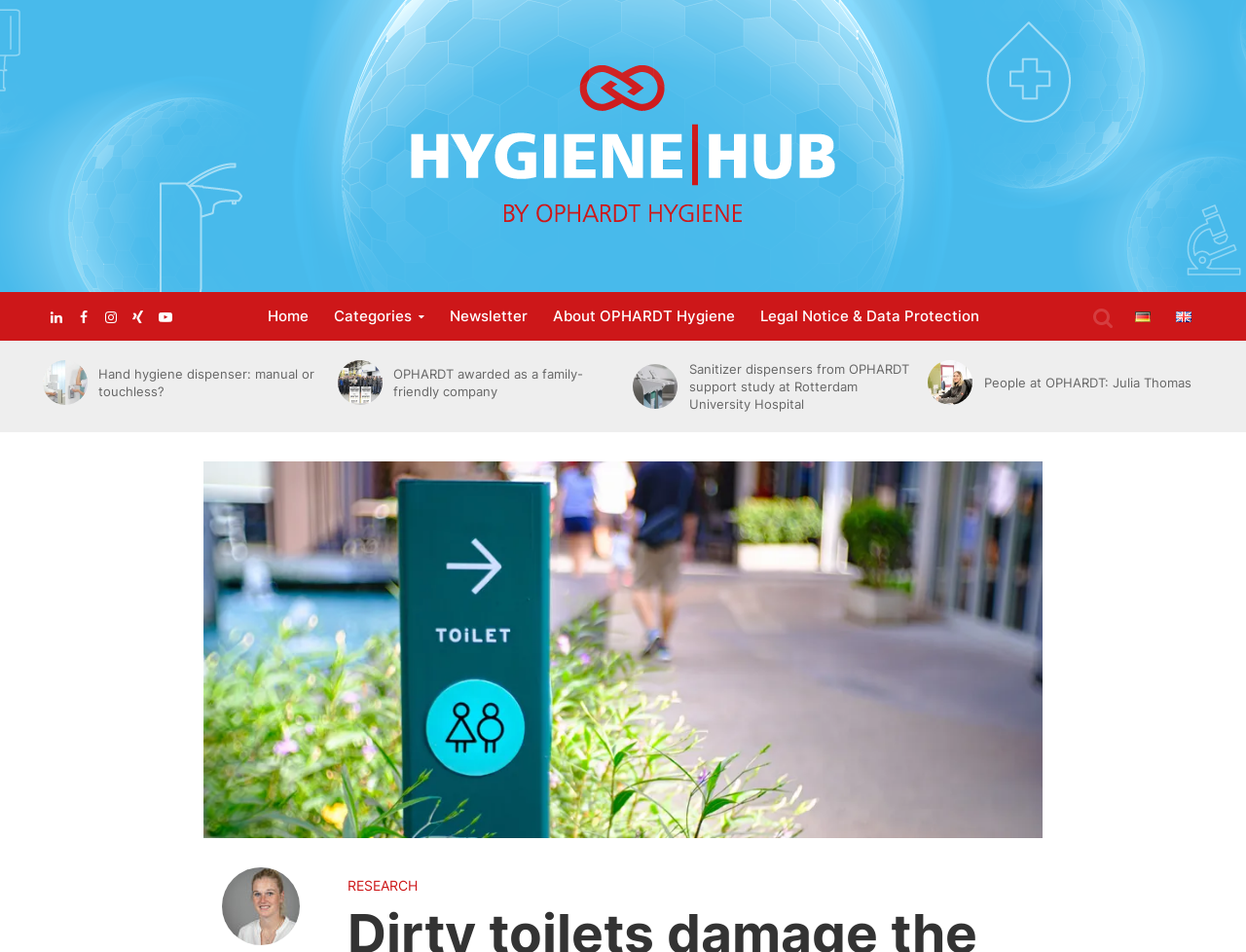What is the topic of the study mentioned on the webpage?
Using the information from the image, answer the question thoroughly.

I found the topic of the study by looking at the links and headings on the webpage, specifically the link 'Studie Rotterdam Hygienespender' and the heading 'Sanitizer dispensers from OPHARDT support study at Rotterdam University Hospital'.